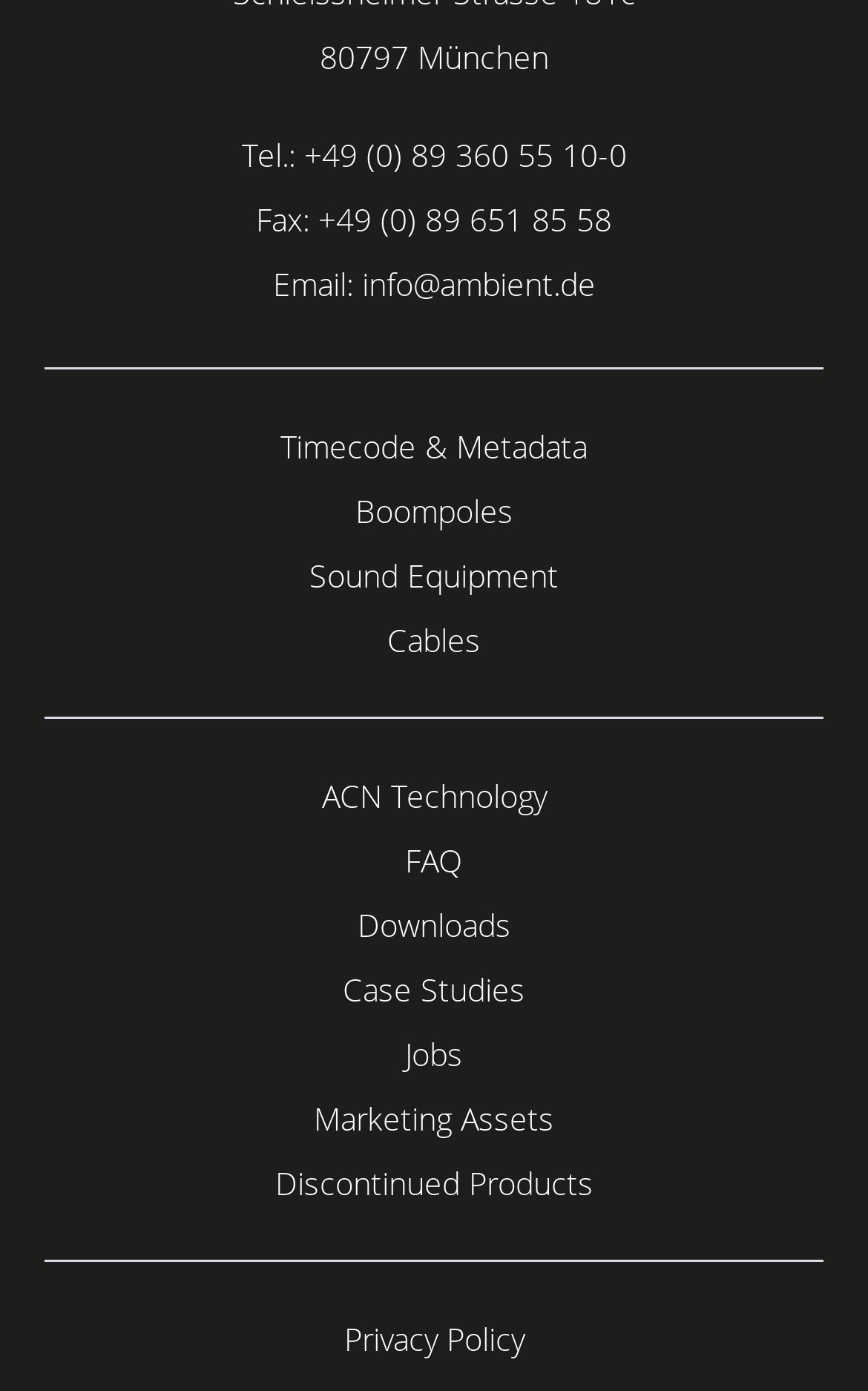What is the company's phone number?
Based on the visual, give a brief answer using one word or a short phrase.

+49 (0) 89 360 55 10-0